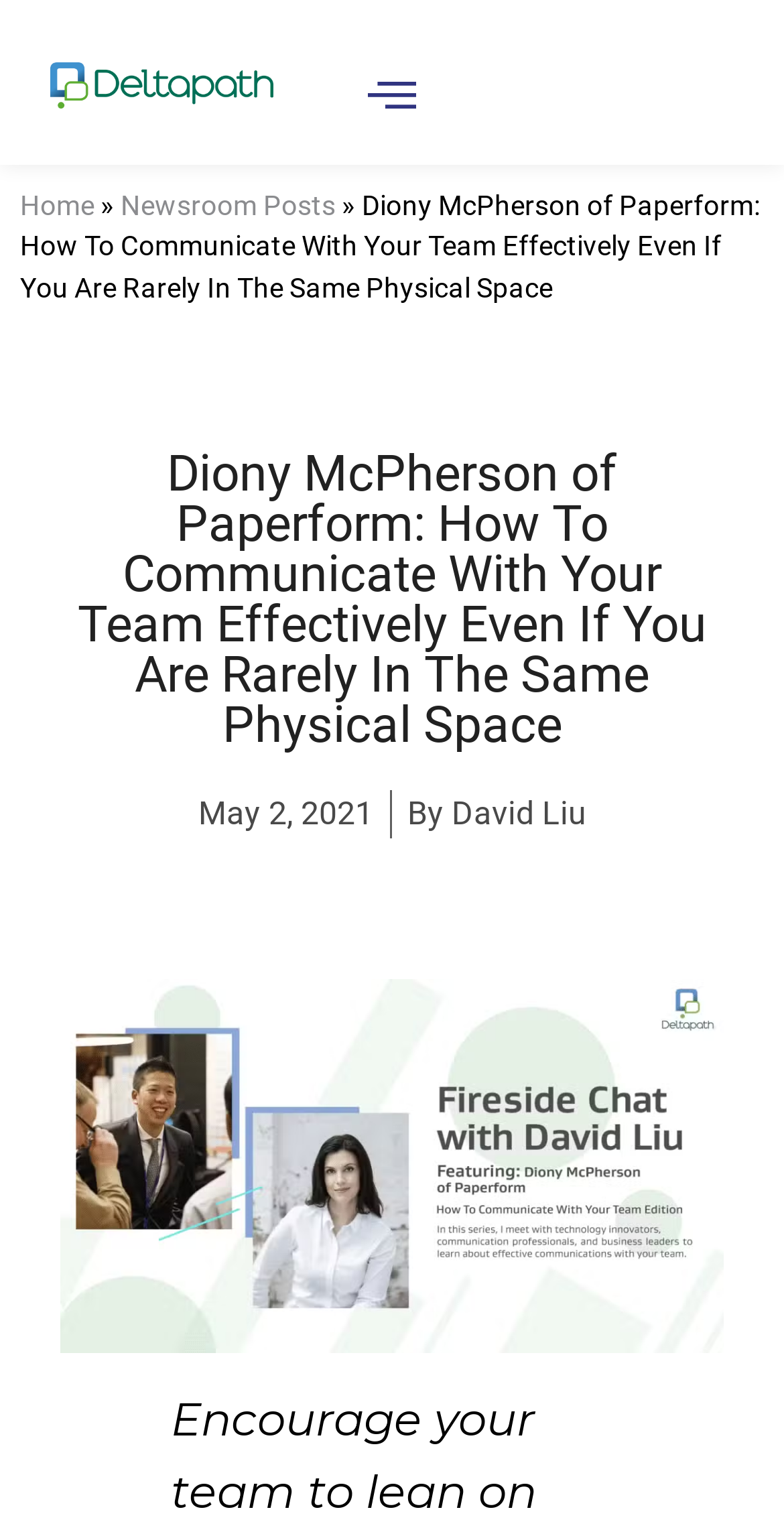Create an elaborate caption for the webpage.

The webpage is about Diony McPherson, Co-founder and COO, and her experience in using technology to engage audiences. At the top left of the page, there is a link with no text, followed by a hamburger-icon button to the right. Below these elements, there is a navigation menu with three links: "Home", "Newsroom Posts", and a separator symbol "»" in between.

The main content of the page is an article titled "Diony McPherson of Paperform: How To Communicate With Your Team Effectively Even If You Are Rarely In The Same Physical Space". The title is displayed prominently in a heading, and there is a static text with the same content above it. The article's metadata is shown below the title, including the date "May 2, 2021" and the author "By David Liu".

To the right of the title, there is a figure, likely an image, that takes up a significant portion of the page. The image is positioned below the navigation menu and above the article's metadata. Overall, the webpage has a simple layout with a clear focus on the article's content.